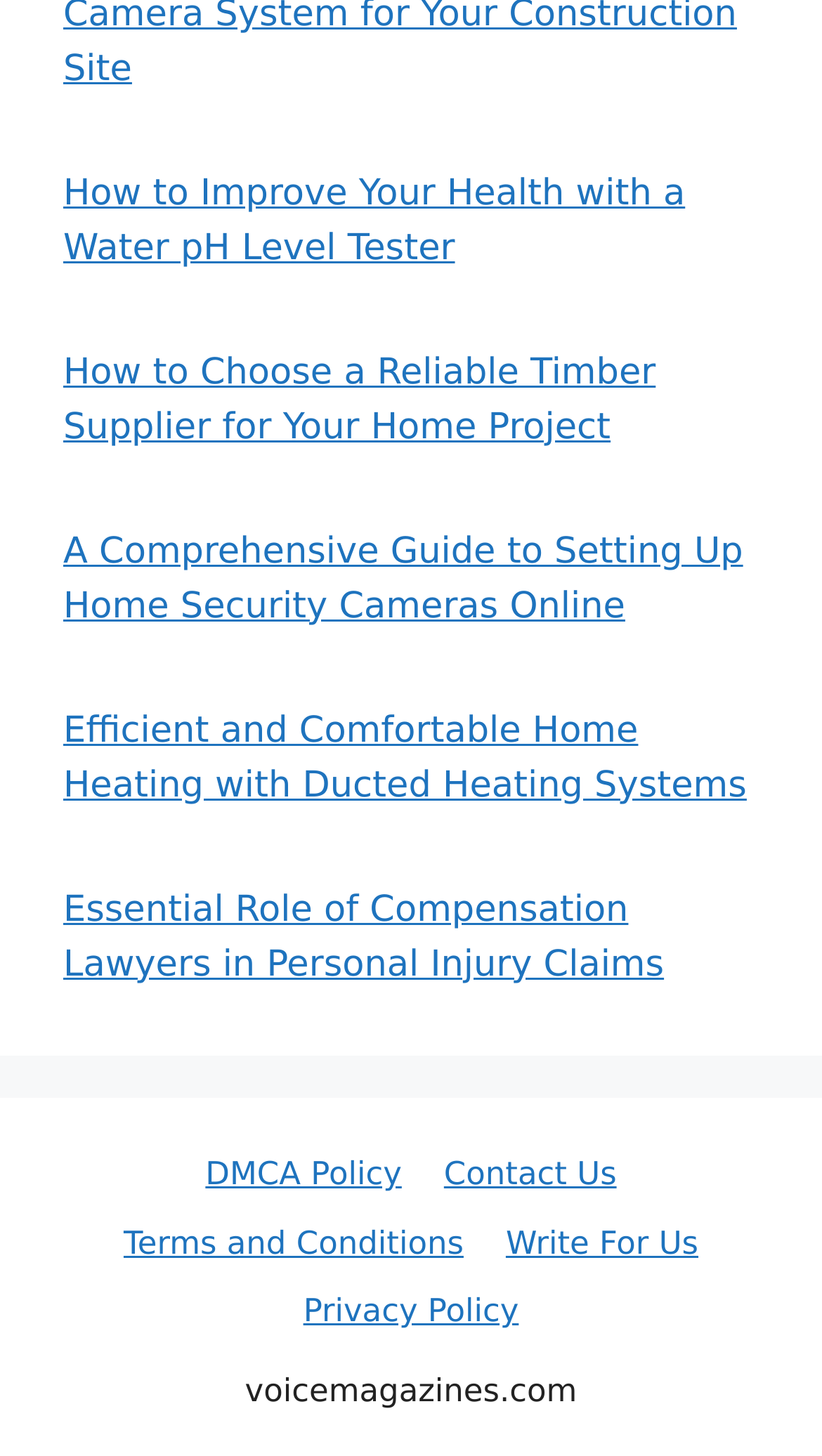Provide a short, one-word or phrase answer to the question below:
What is the last link in the footer section?

Privacy Policy